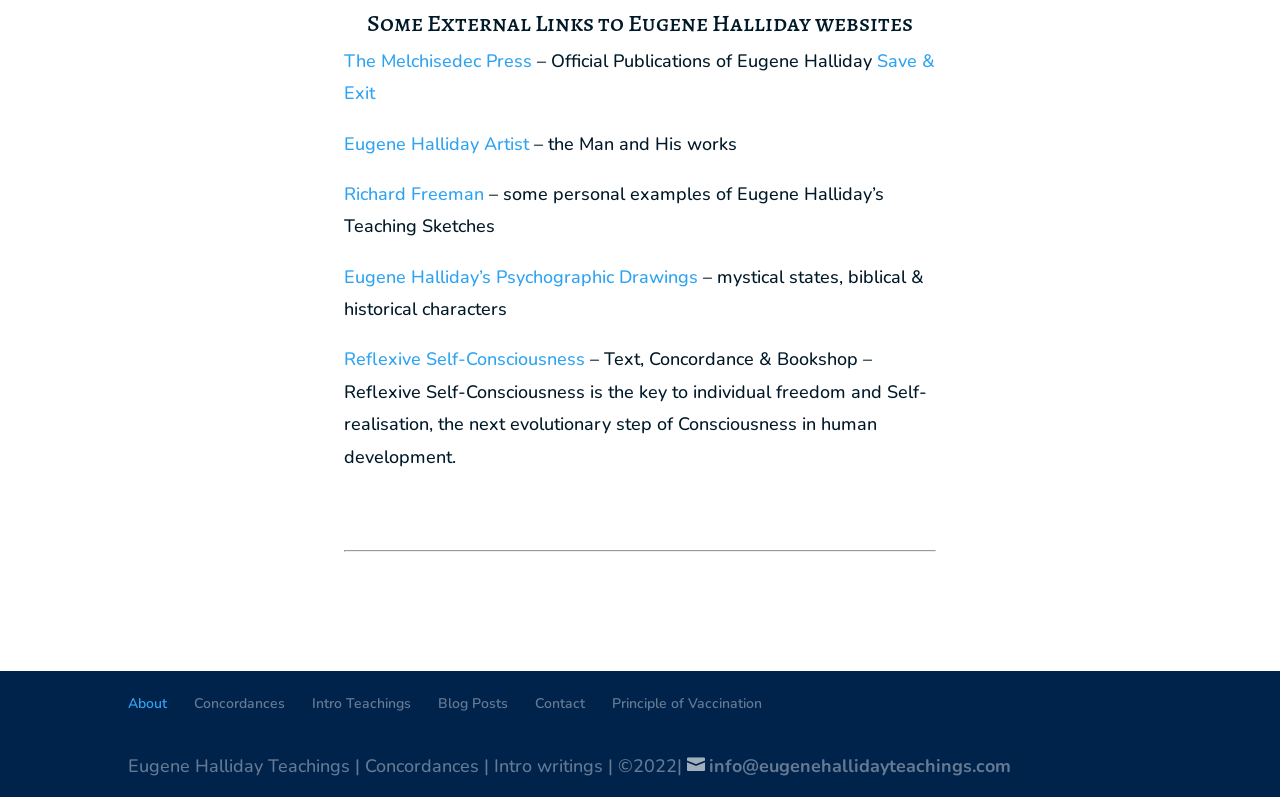Respond with a single word or phrase to the following question:
What is the name of the artist mentioned on the webpage?

Eugene Halliday